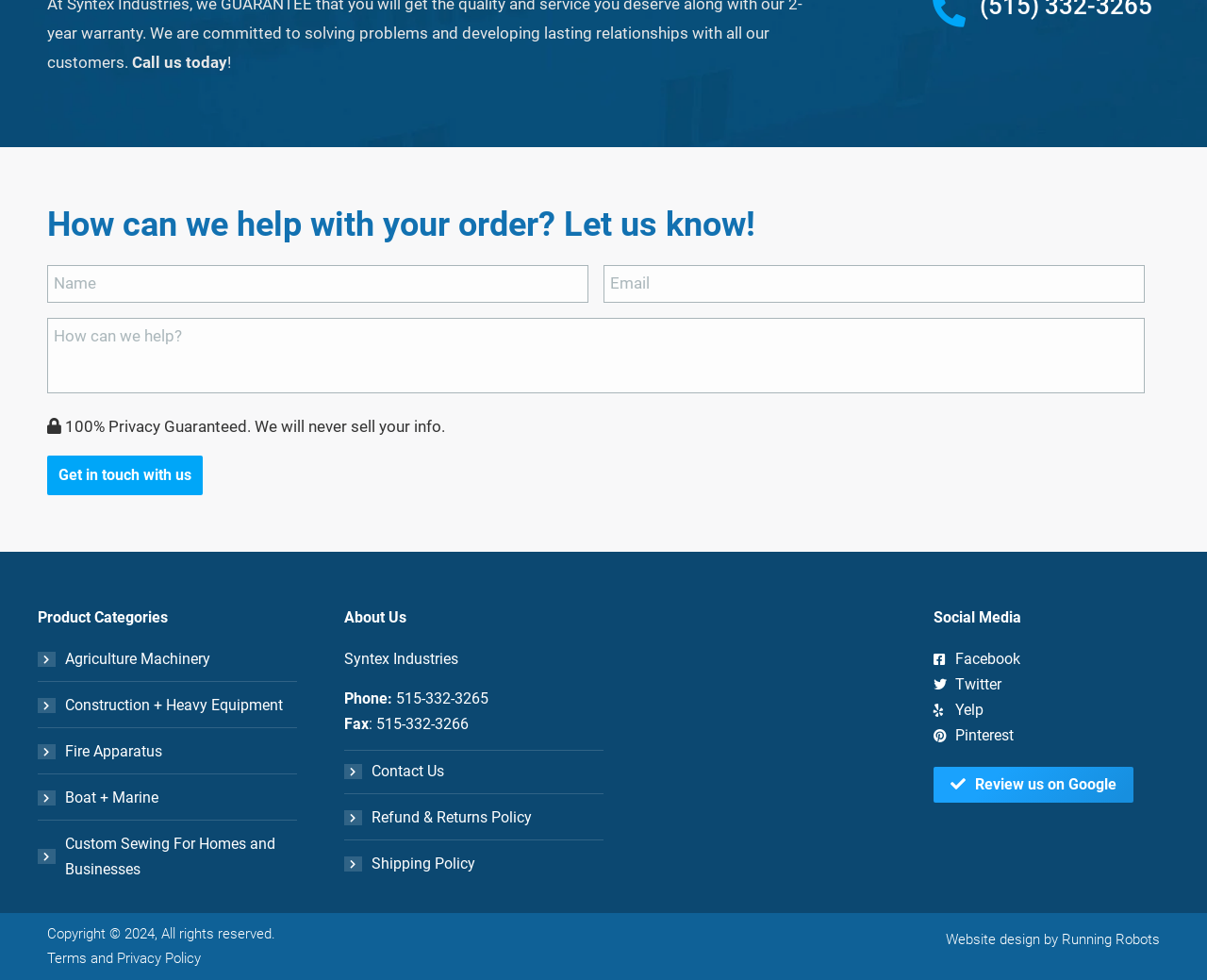Reply to the question with a brief word or phrase: What is the company's privacy policy?

100% Privacy Guaranteed